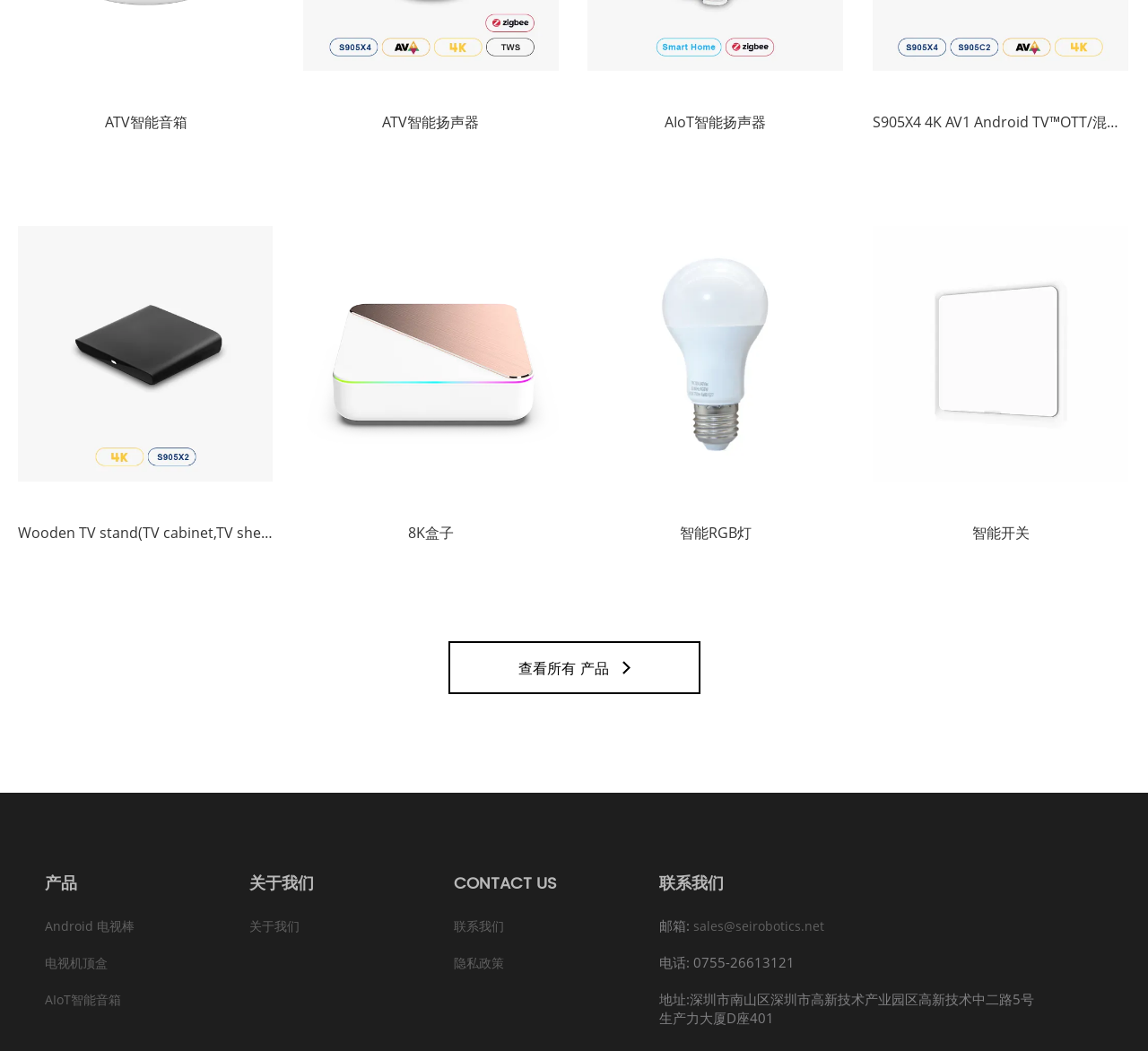Using the information in the image, give a comprehensive answer to the question: 
What is the address of the company?

The address of the company is provided at the bottom of the webpage, specifically in the 'CONTACT US' section, with a bounding box of [0.574, 0.942, 0.9, 0.977].